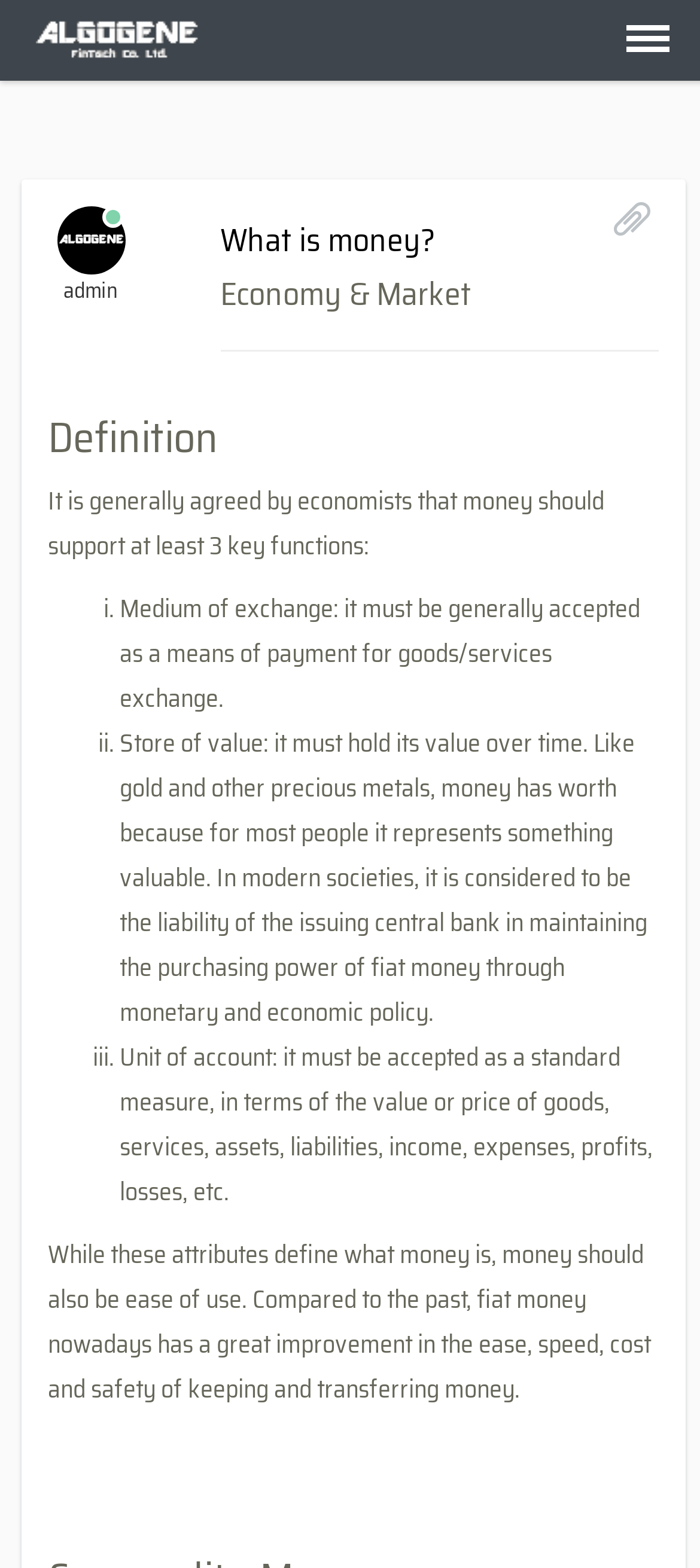Generate a thorough caption that explains the contents of the webpage.

The webpage is about the concept of money, with a logo at the top left corner and a navigation link at the top right corner. Below the logo, there is a username "admin" displayed. 

The main content of the webpage is divided into sections. The first section has a heading "What is money?" followed by a link with the same text. 

Below this section, there is another section with a heading "Economy & Market". This is followed by a horizontal separator line. 

The next section has a heading "Definition" at the top left corner. Below this heading, there is a paragraph of text that explains the three key functions of money, which are medium of exchange, store of value, and unit of account. 

These functions are listed in a numbered format, with each point elaborating on the respective function. The text explains that money should be generally accepted, hold its value over time, and be a standard measure of value. 

Finally, there is a concluding paragraph that discusses the ease of use of fiat money, highlighting its improvements in terms of ease, speed, cost, and safety compared to the past.